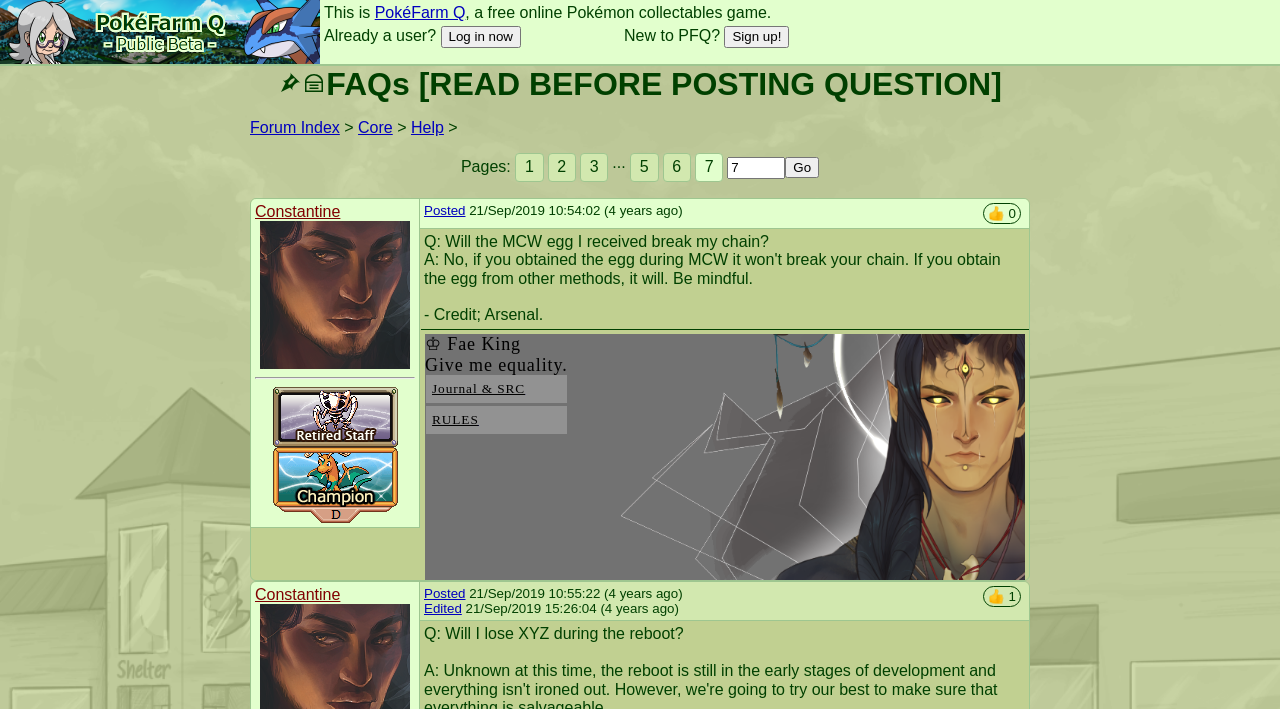Please identify and generate the text content of the webpage's main heading.

FAQs [READ BEFORE POSTING QUESTION]